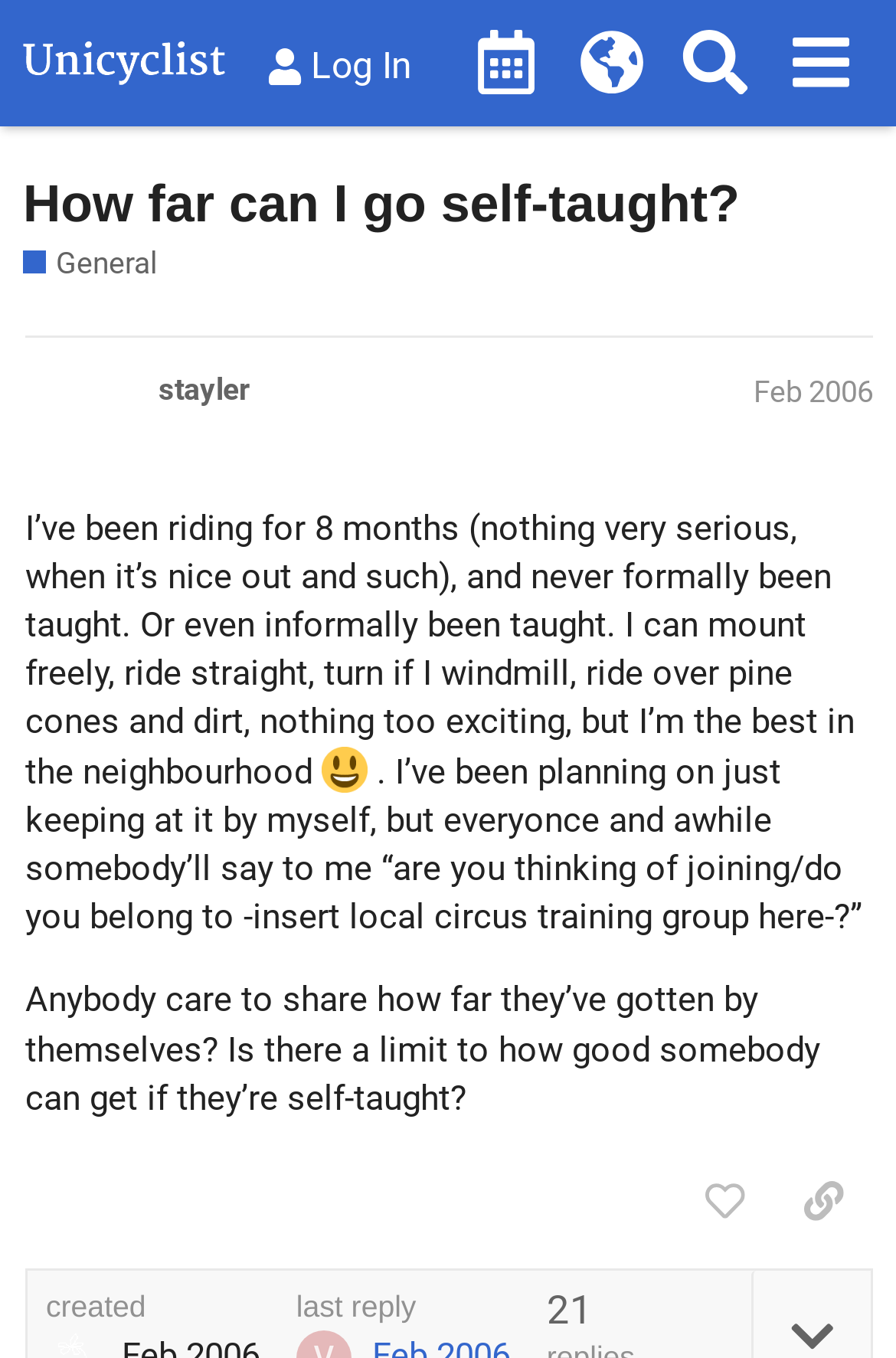Please extract the webpage's main title and generate its text content.

How far can I go self-taught?